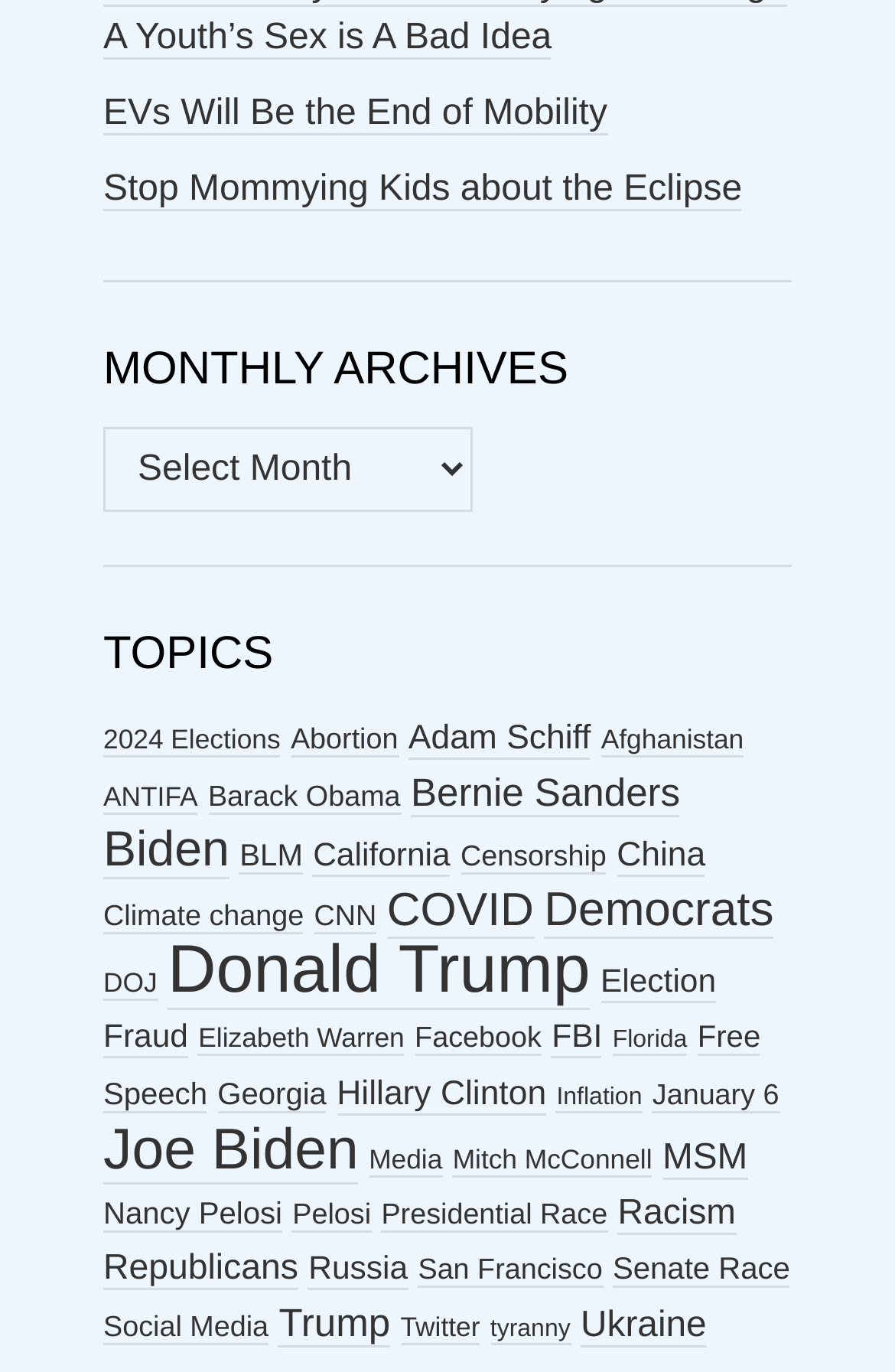Based on the image, provide a detailed and complete answer to the question: 
Is there a topic related to the 2024 election?

I found a link '2024 Elections (6 items)' under the 'TOPICS' heading, which indicates that there is a topic related to the 2024 election.